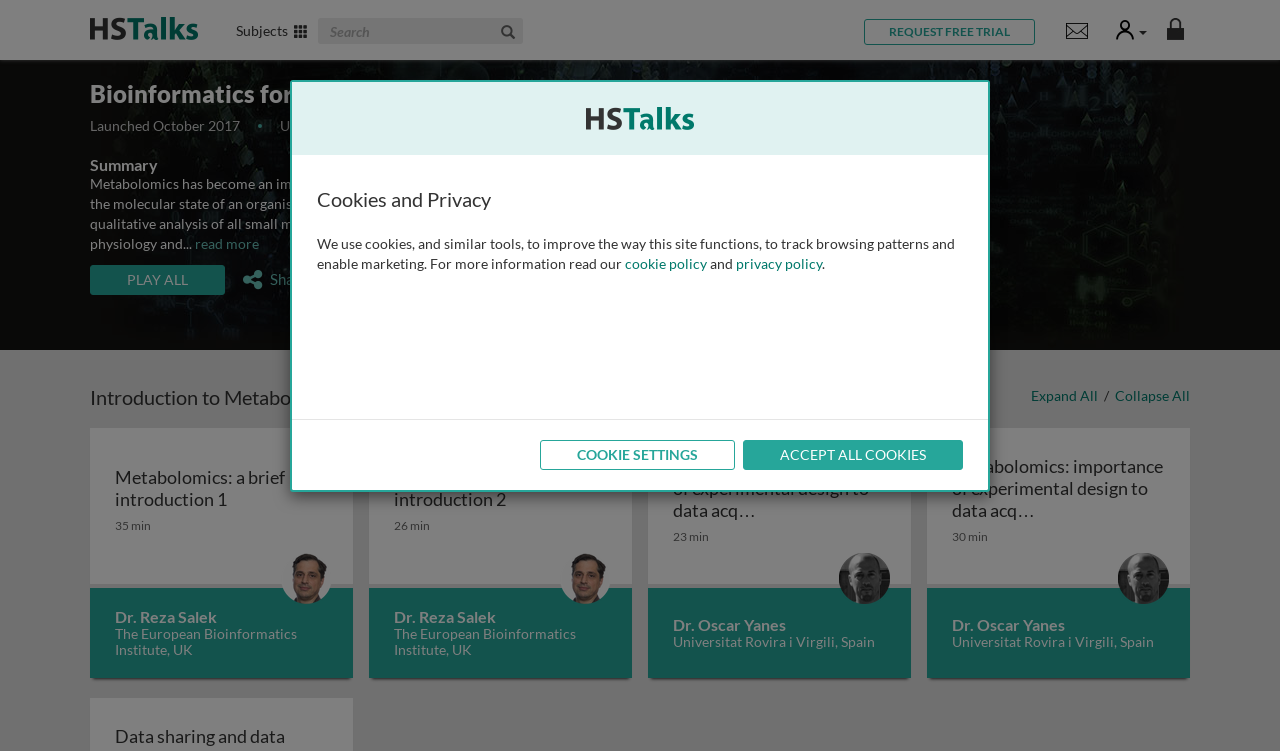Determine the heading of the webpage and extract its text content.

Bioinformatics for Metabolomics